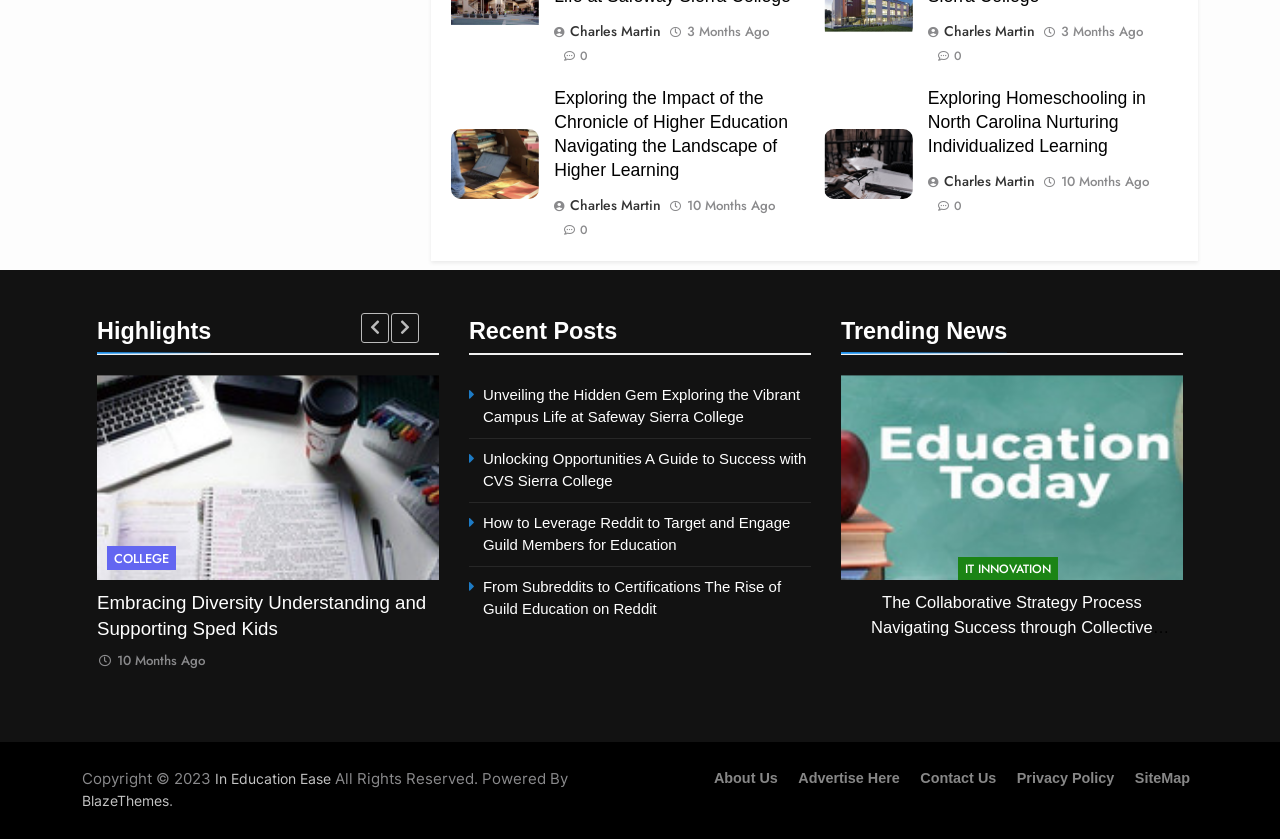Give the bounding box coordinates for this UI element: "SiteMap". The coordinates should be four float numbers between 0 and 1, arranged as [left, top, right, bottom].

[0.887, 0.917, 0.93, 0.936]